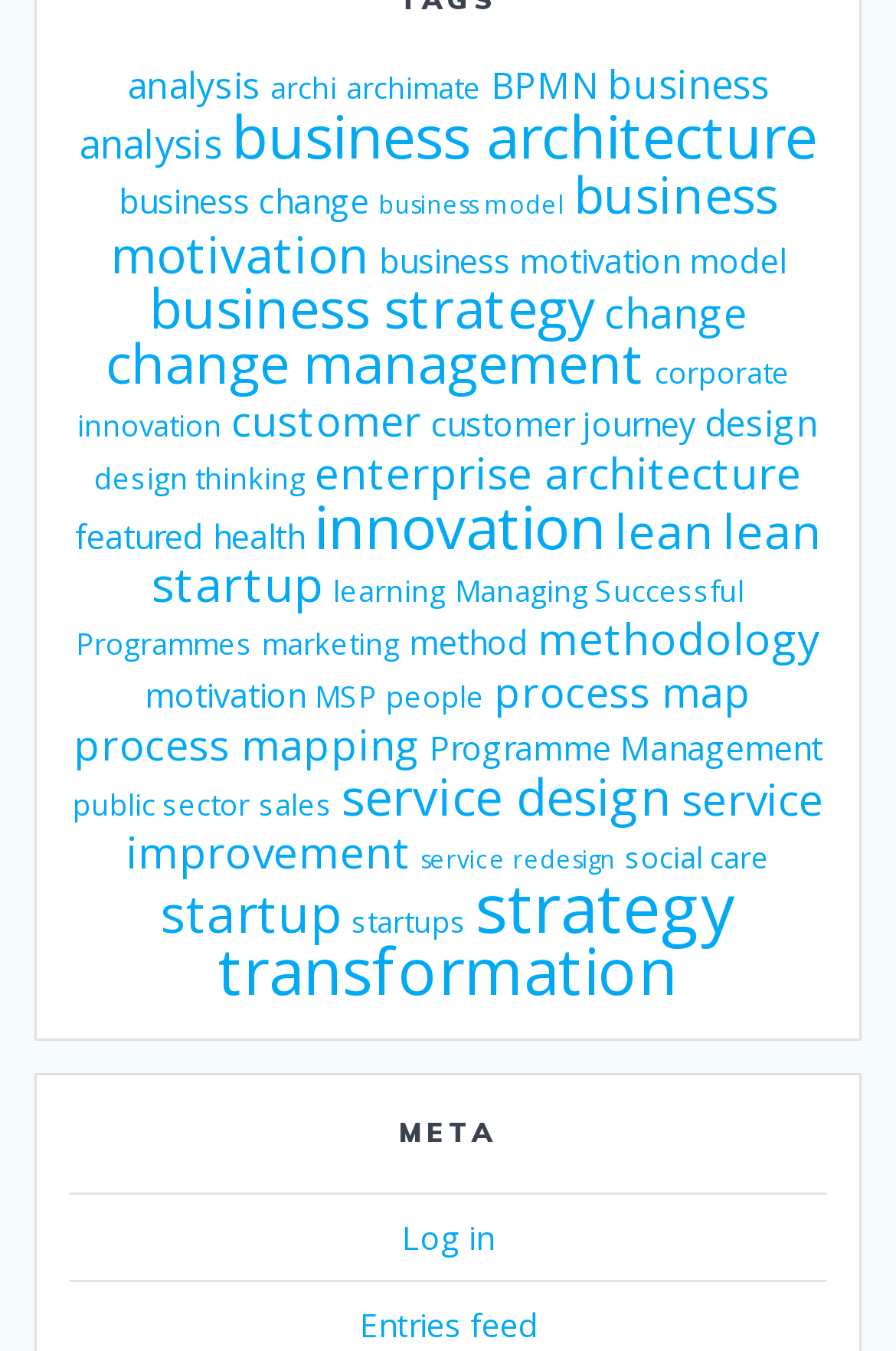Determine the coordinates of the bounding box for the clickable area needed to execute this instruction: "view business strategy".

[0.167, 0.201, 0.664, 0.255]